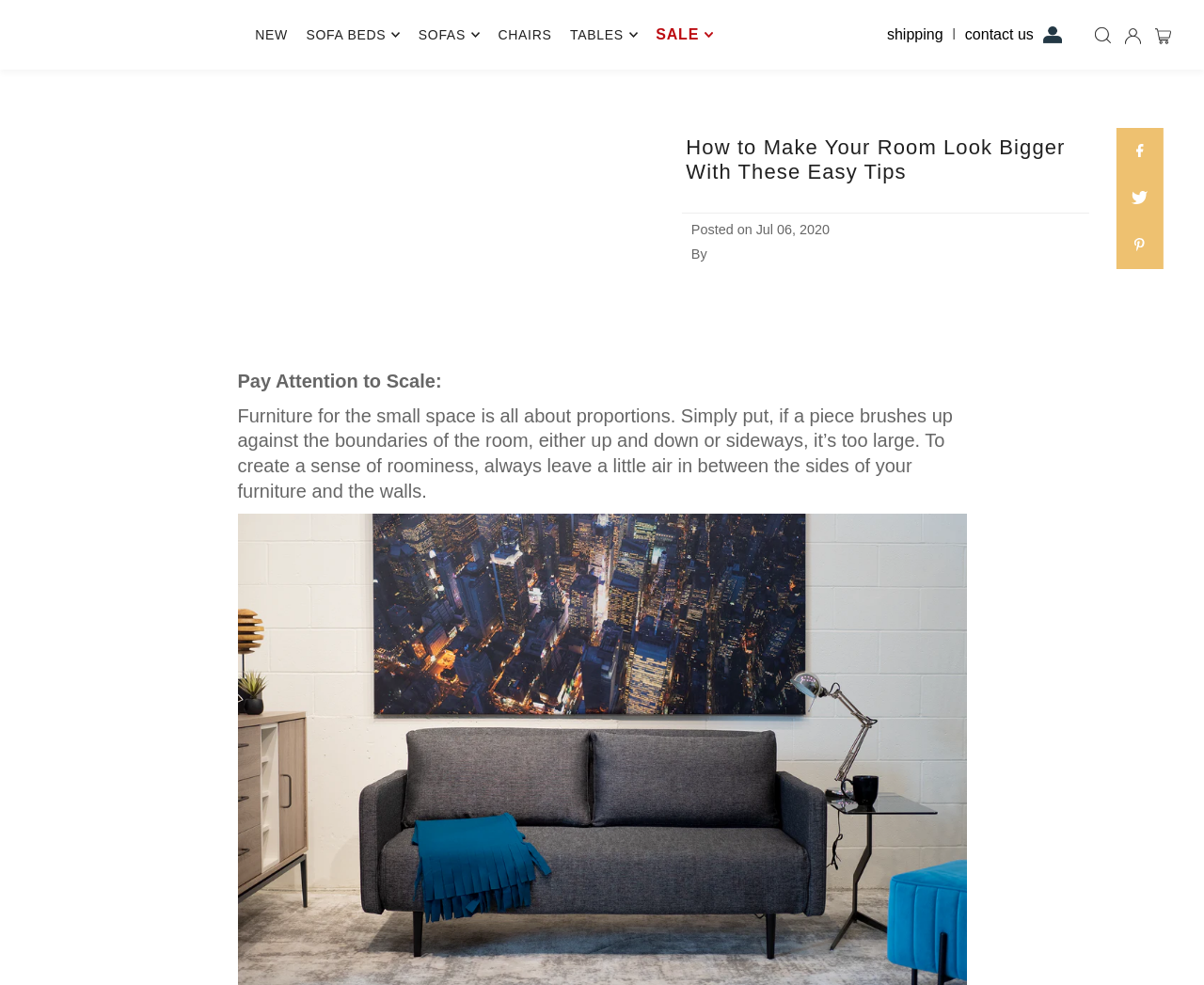Please determine the bounding box coordinates of the area that needs to be clicked to complete this task: 'Share on Facebook'. The coordinates must be four float numbers between 0 and 1, formatted as [left, top, right, bottom].

[0.927, 0.13, 0.966, 0.178]